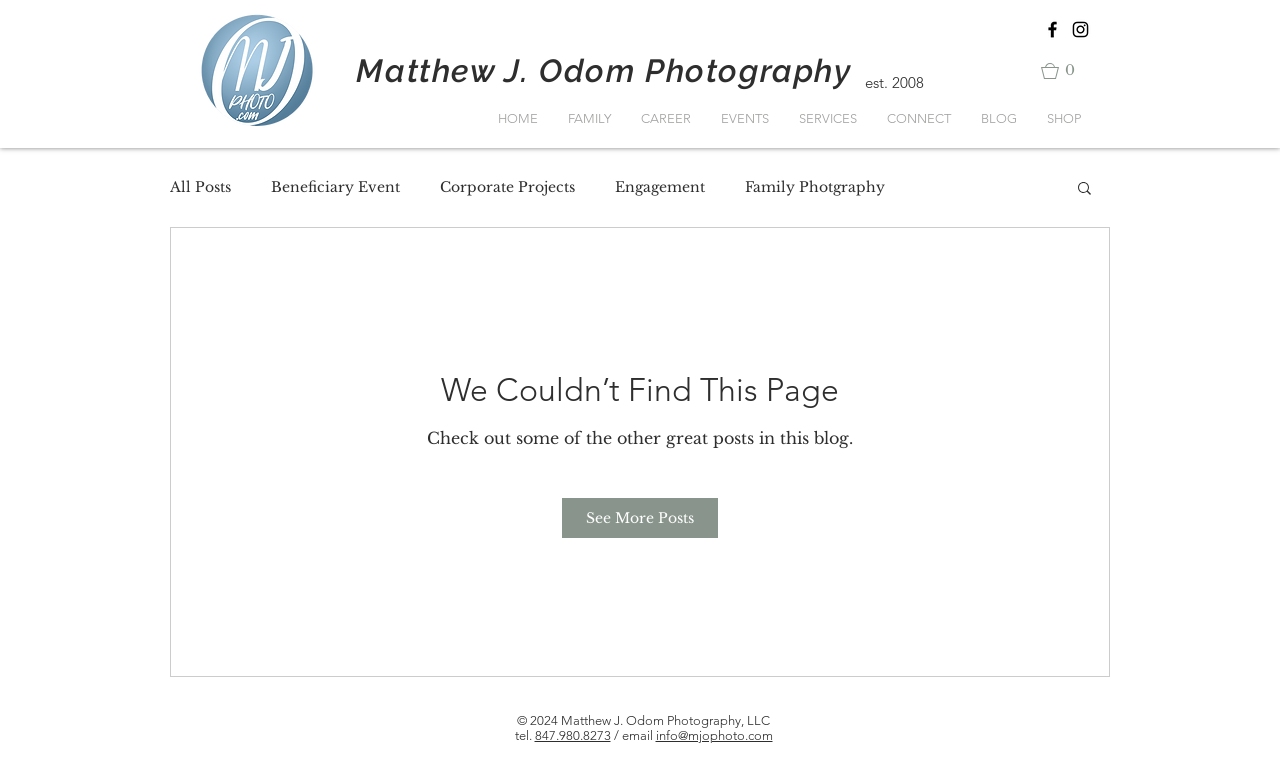Can you specify the bounding box coordinates of the area that needs to be clicked to fulfill the following instruction: "See More Posts"?

[0.439, 0.643, 0.561, 0.695]